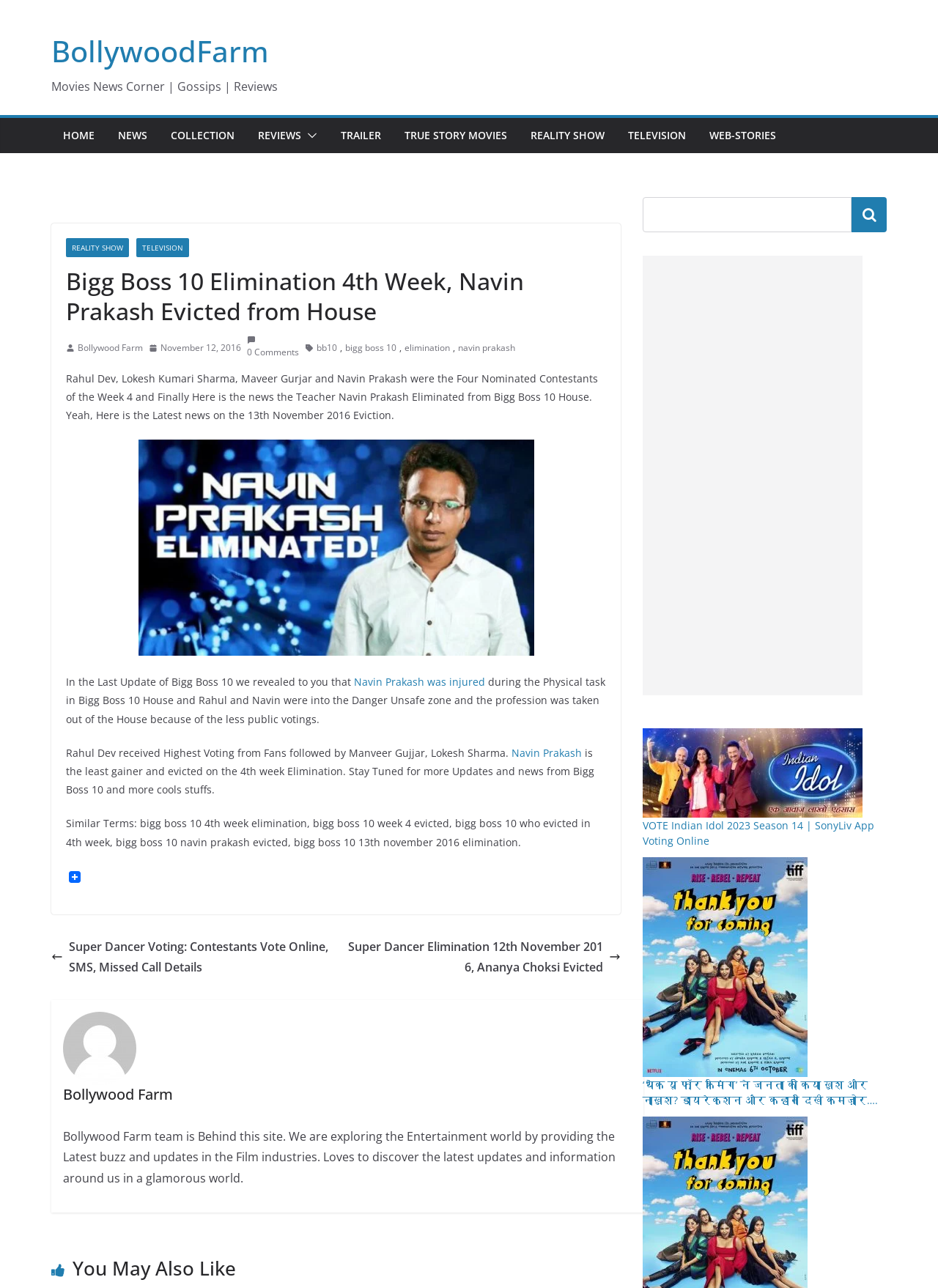Locate the bounding box coordinates of the element that should be clicked to execute the following instruction: "Read the article about Bigg Boss 10 Elimination".

[0.055, 0.173, 0.662, 0.71]